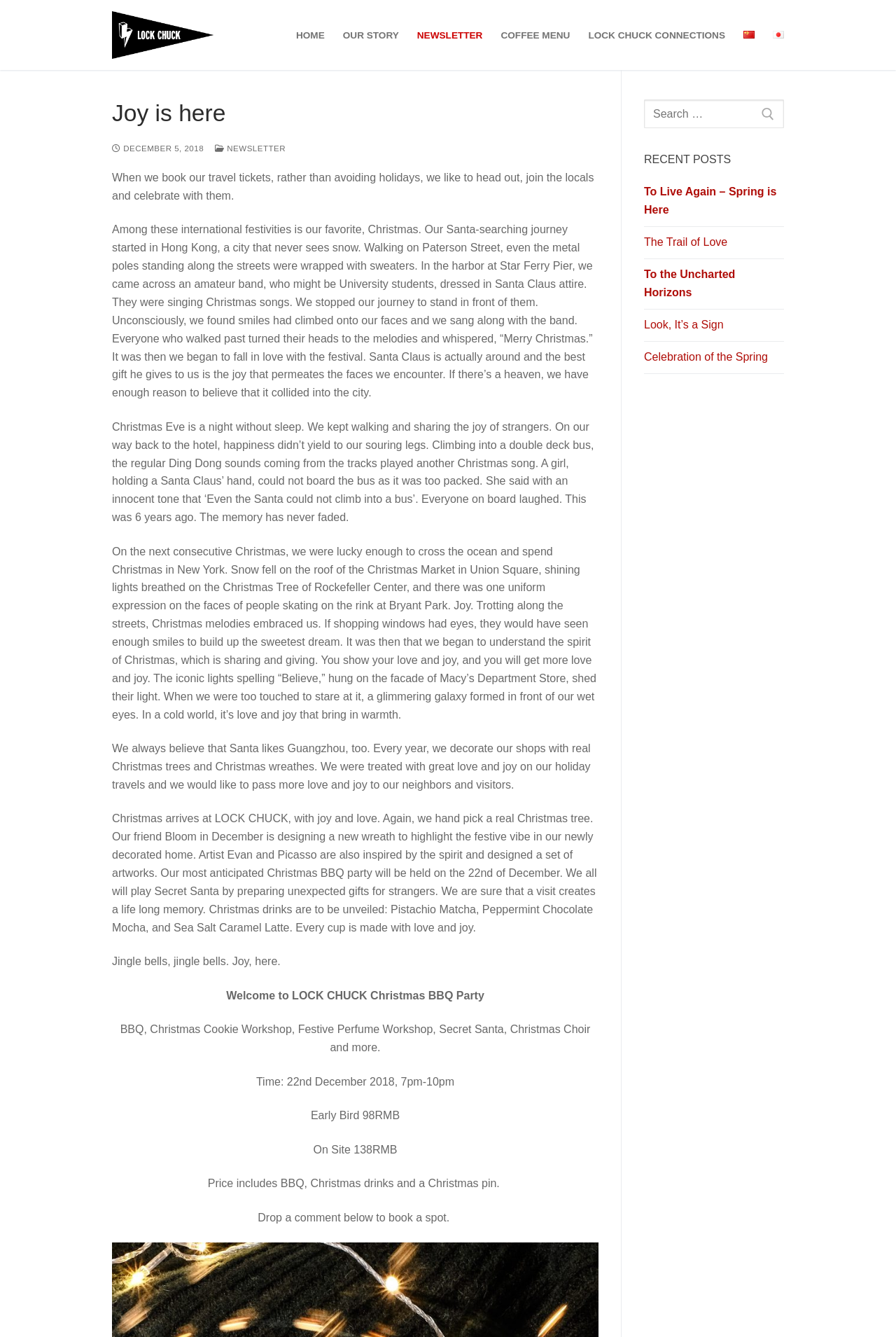What is the theme of the Christmas party?
Refer to the image and offer an in-depth and detailed answer to the question.

The theme of the Christmas party can be inferred from the text 'Christmas arrives at LOCK CHUCK, with joy and love.' which describes the festive atmosphere of the party.